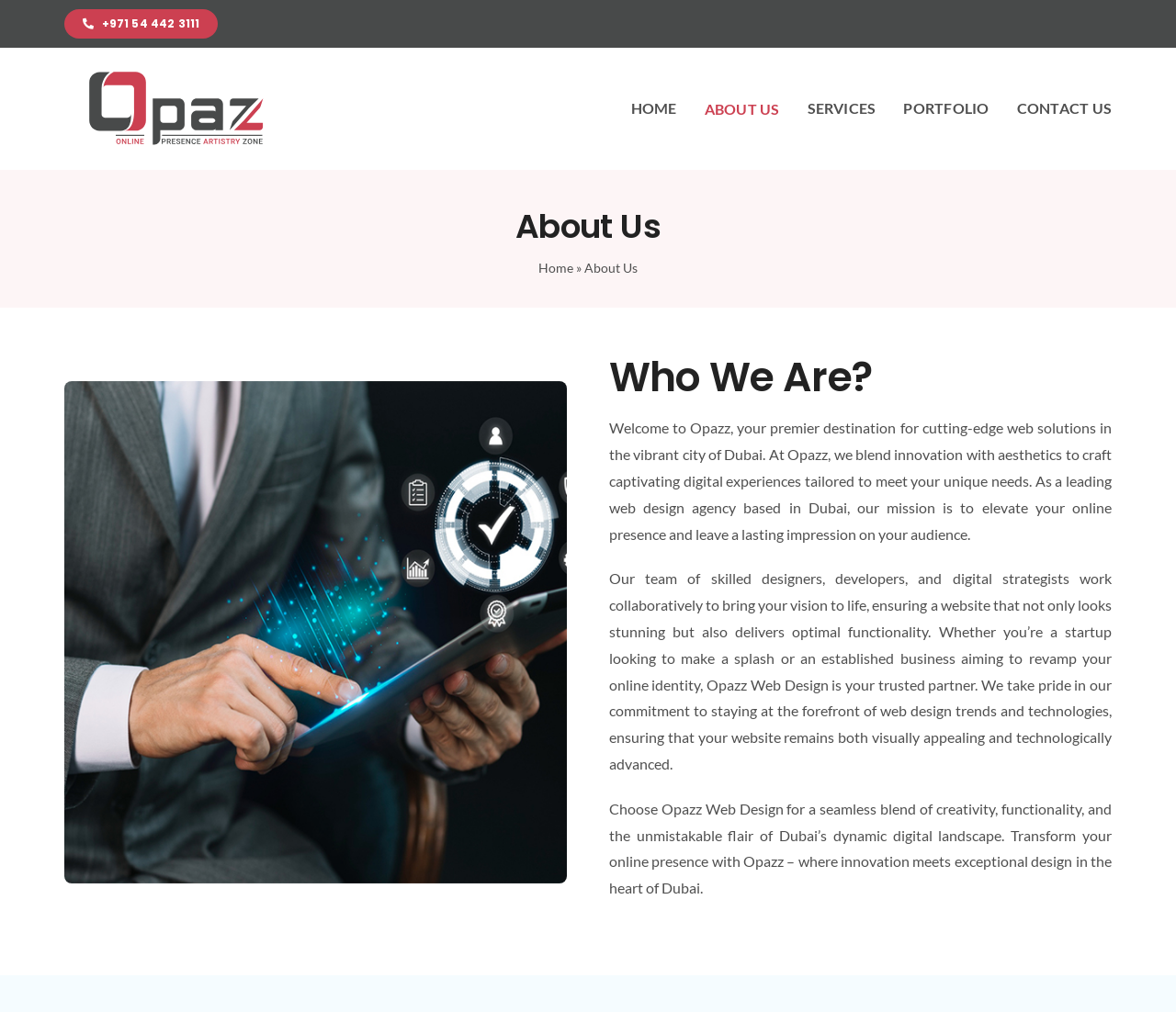Using the provided element description: "ABOUT US", identify the bounding box coordinates. The coordinates should be four floats between 0 and 1 in the order [left, top, right, bottom].

[0.599, 0.078, 0.663, 0.136]